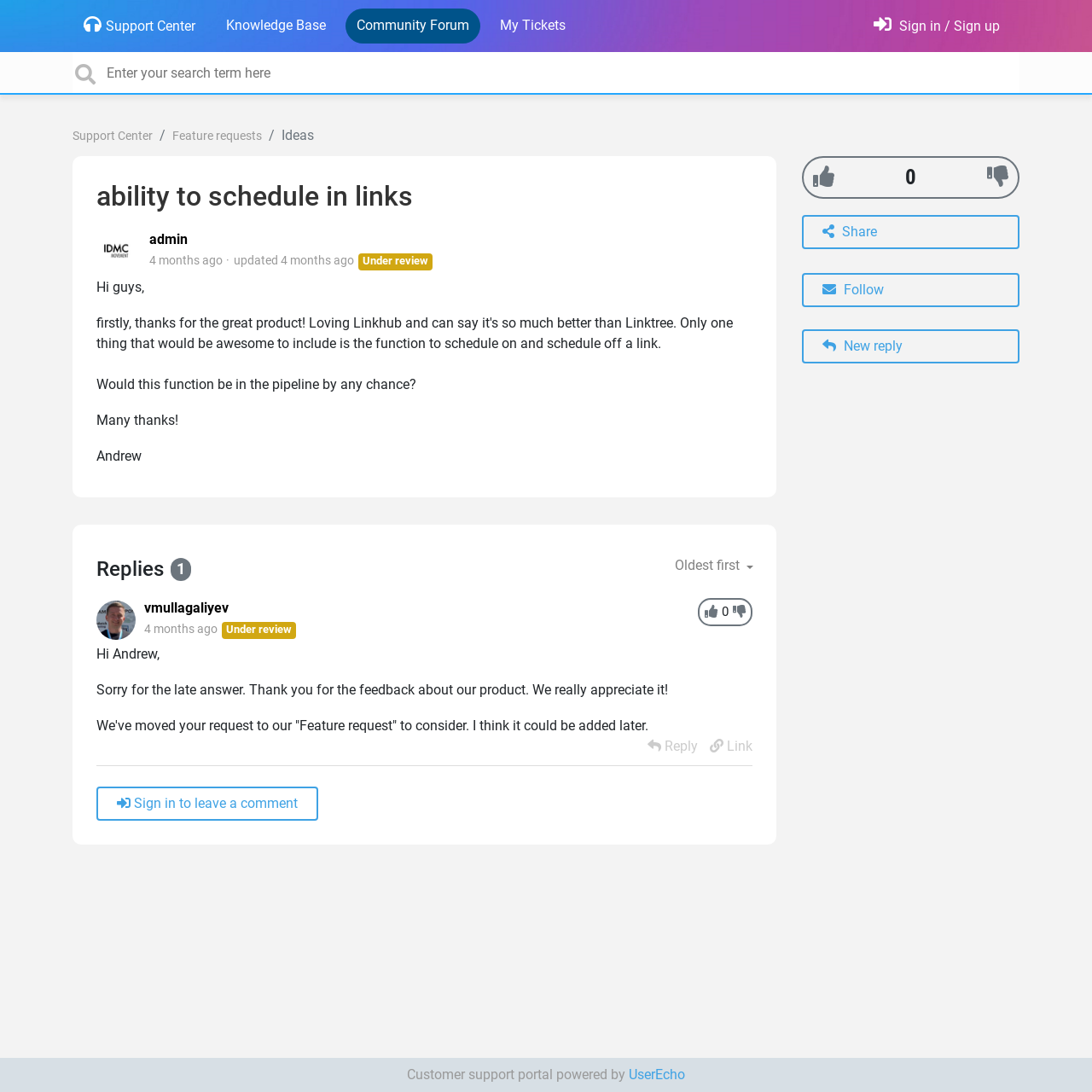Pinpoint the bounding box coordinates of the element that must be clicked to accomplish the following instruction: "Search for a term". The coordinates should be in the format of four float numbers between 0 and 1, i.e., [left, top, right, bottom].

[0.066, 0.048, 0.934, 0.085]